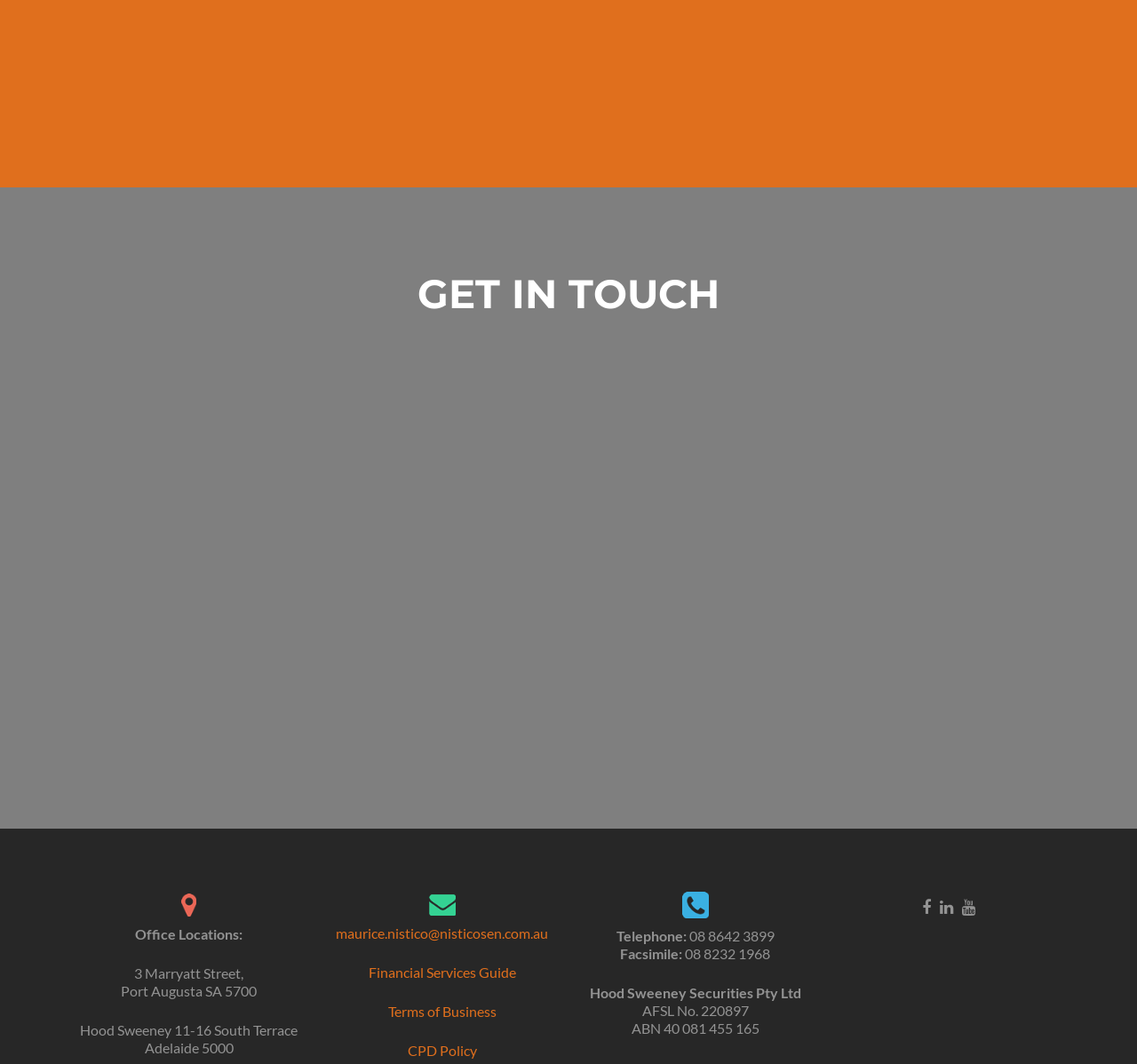Answer in one word or a short phrase: 
How many social media links are present on this webpage?

3